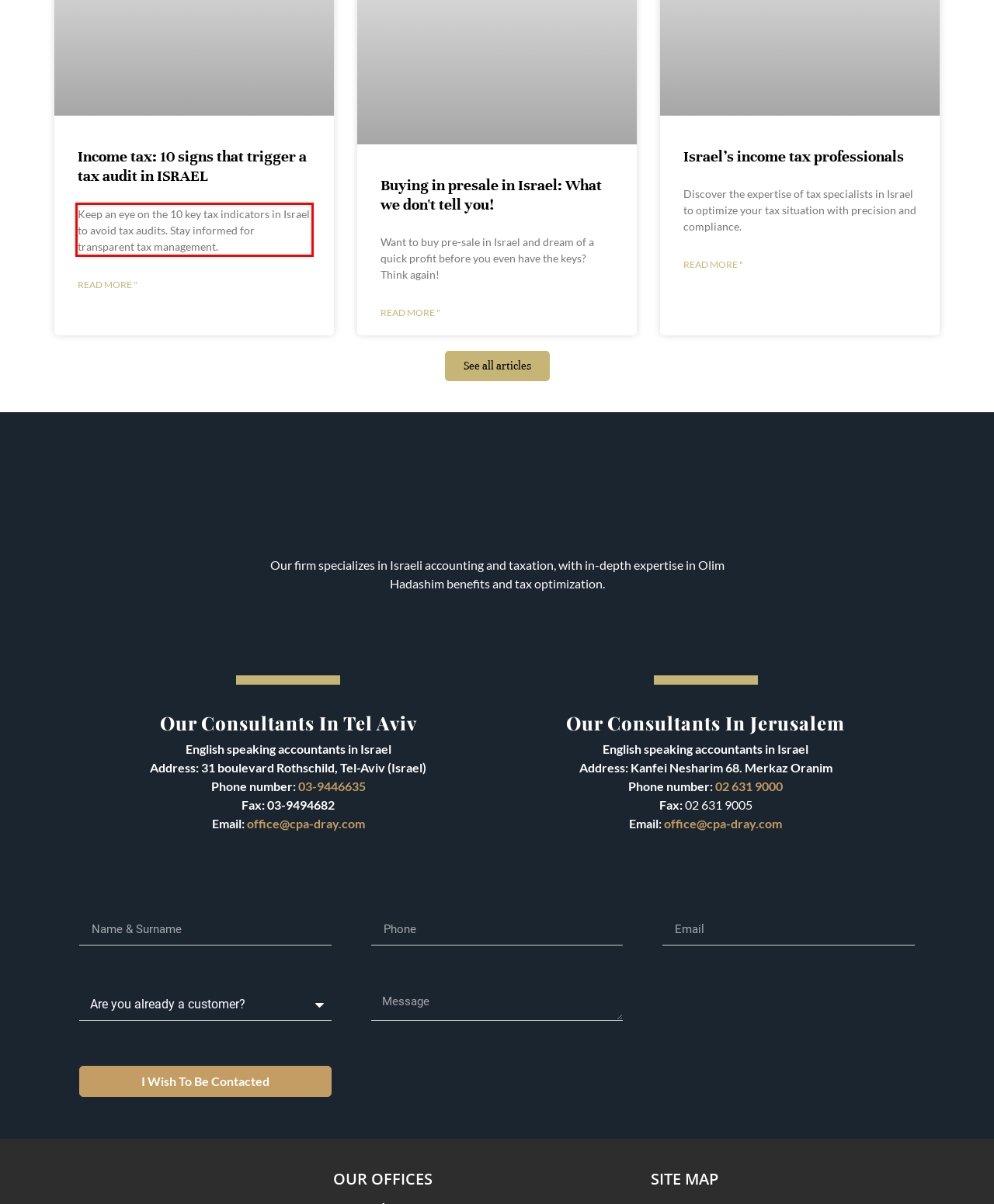Review the webpage screenshot provided, and perform OCR to extract the text from the red bounding box.

Keep an eye on the 10 key tax indicators in Israel to avoid tax audits. Stay informed for transparent tax management.